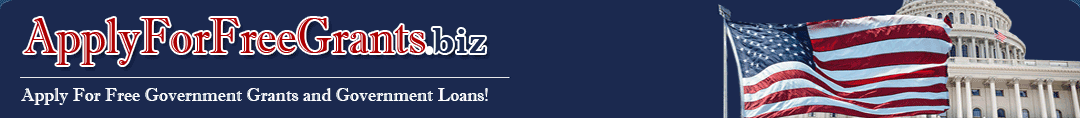Refer to the image and answer the question with as much detail as possible: What is the style of the website title?

The website title is styled in bold colors, making it eye-catching and significant for visitors seeking financial assistance, which suggests that the designers intended to draw attention to the website's purpose and services.